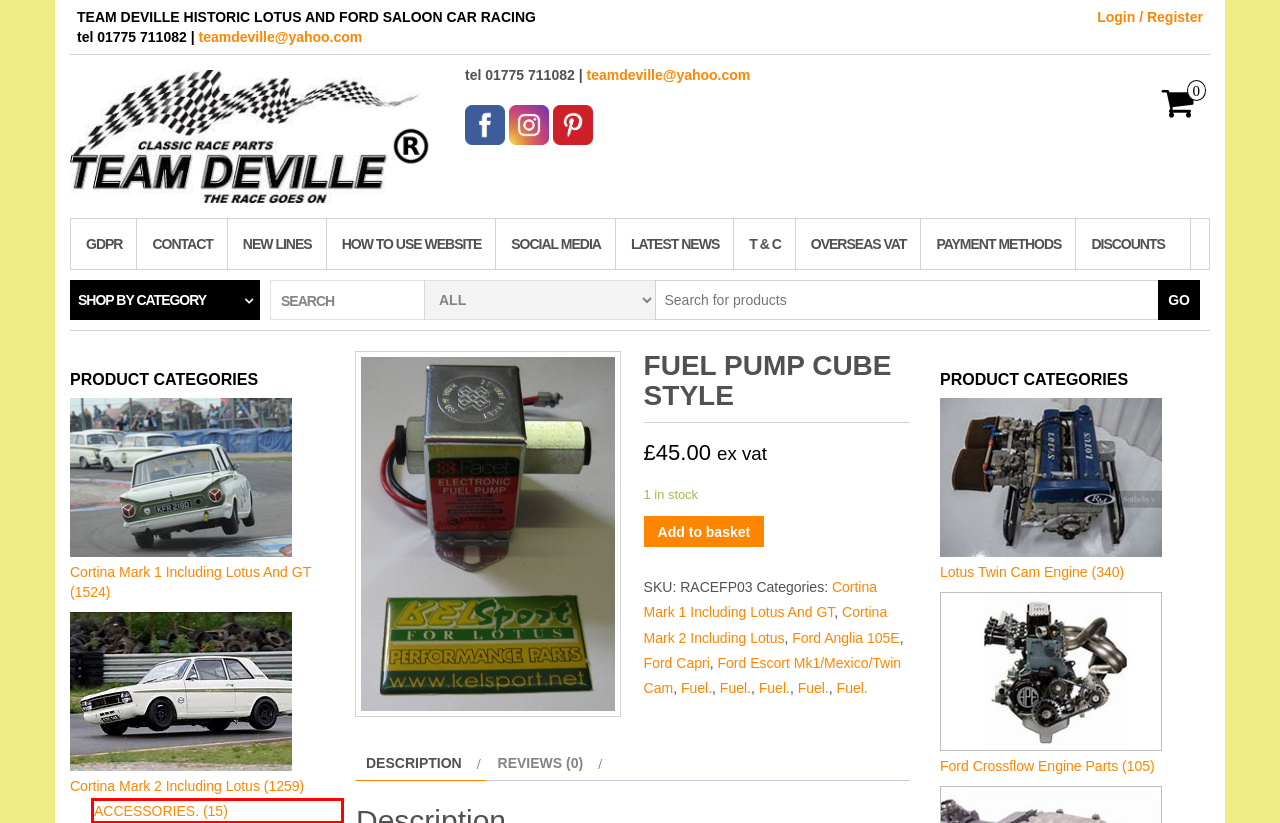Inspect the provided webpage screenshot, concentrating on the element within the red bounding box. Select the description that best represents the new webpage after you click the highlighted element. Here are the candidates:
A. Discounts - TEAM DEVILLE
B. Team Deville - Classic Ford and Lotus Road and Race Parts. - TEAM DEVILLE
C. Accessories. Archives - TEAM DEVILLE
D. Fuel. Archives - TEAM DEVILLE
E. Terms and conditions - TEAM DEVILLE
F. Social Media - TEAM DEVILLE
G. Cortina Mark 1 Including Lotus And GT Archives - TEAM DEVILLE
H. Lotus Twin Cam Engine Archives - TEAM DEVILLE

C